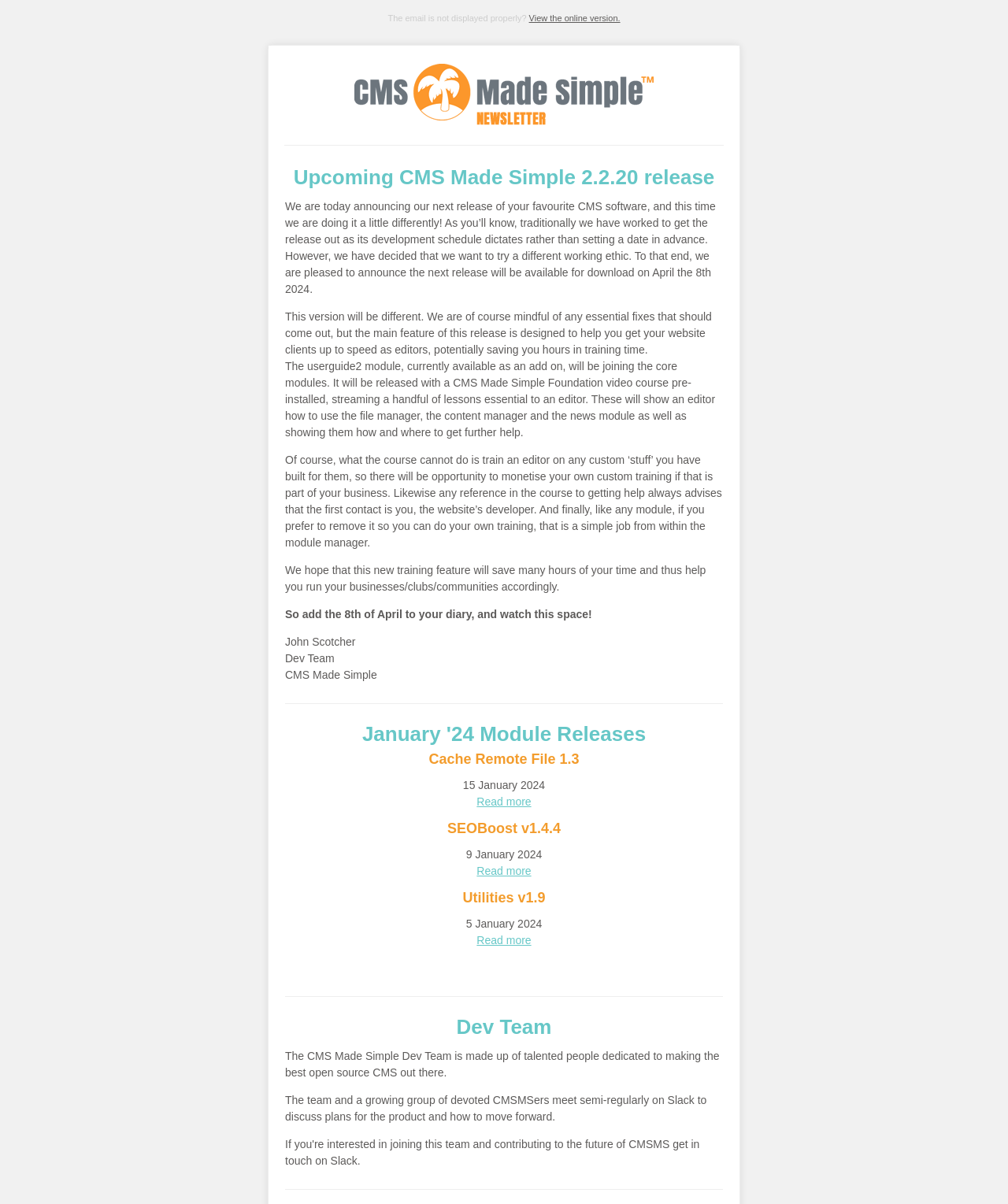Utilize the information from the image to answer the question in detail:
What is the upcoming release of CMS Made Simple?

The answer can be found in the heading 'Upcoming CMS Made Simple 2.2.20 release' which is located in the first table cell of the layout table.